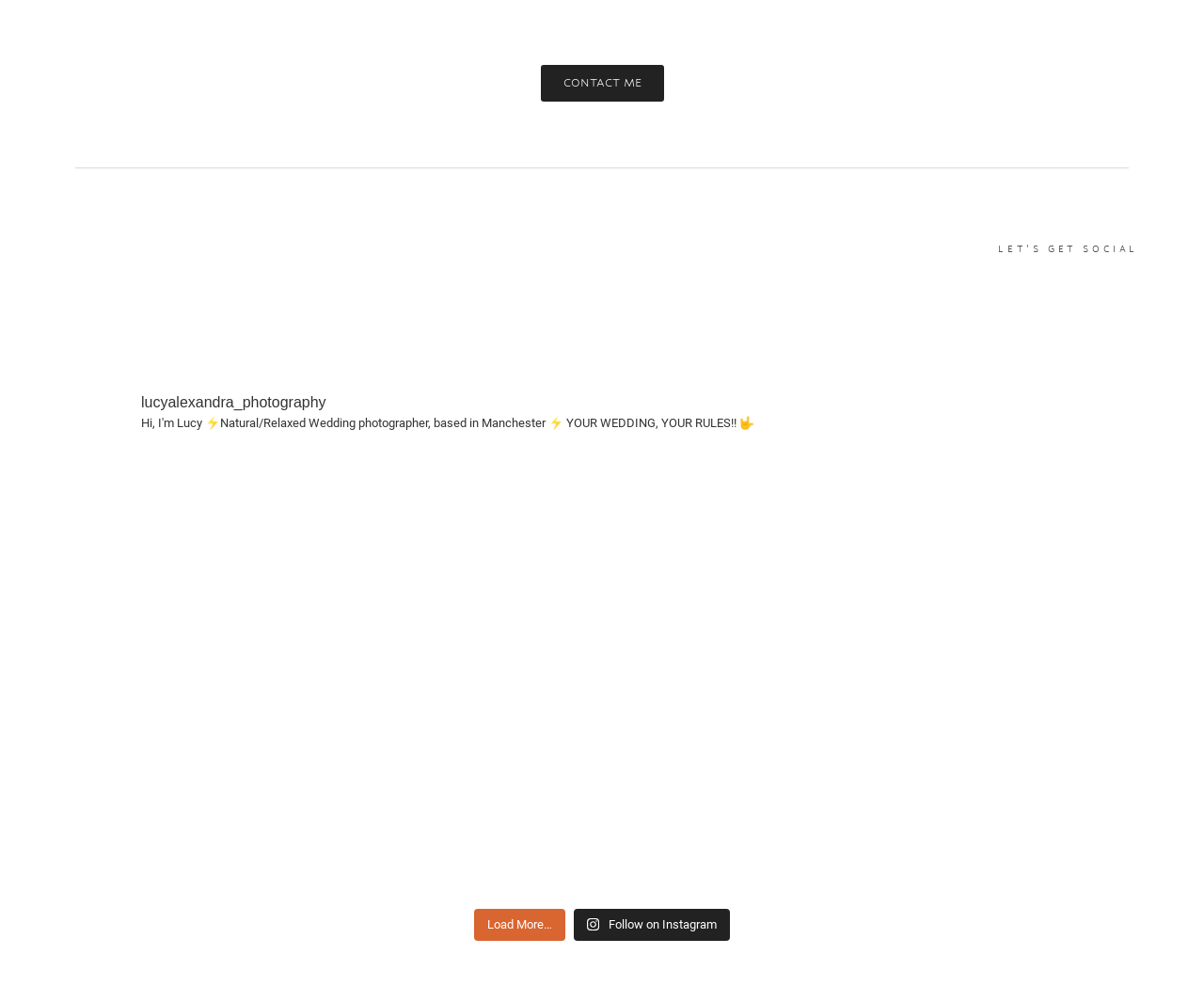Specify the bounding box coordinates (top-left x, top-left y, bottom-right x, bottom-right y) of the UI element in the screenshot that matches this description: Load More…

[0.394, 0.922, 0.469, 0.954]